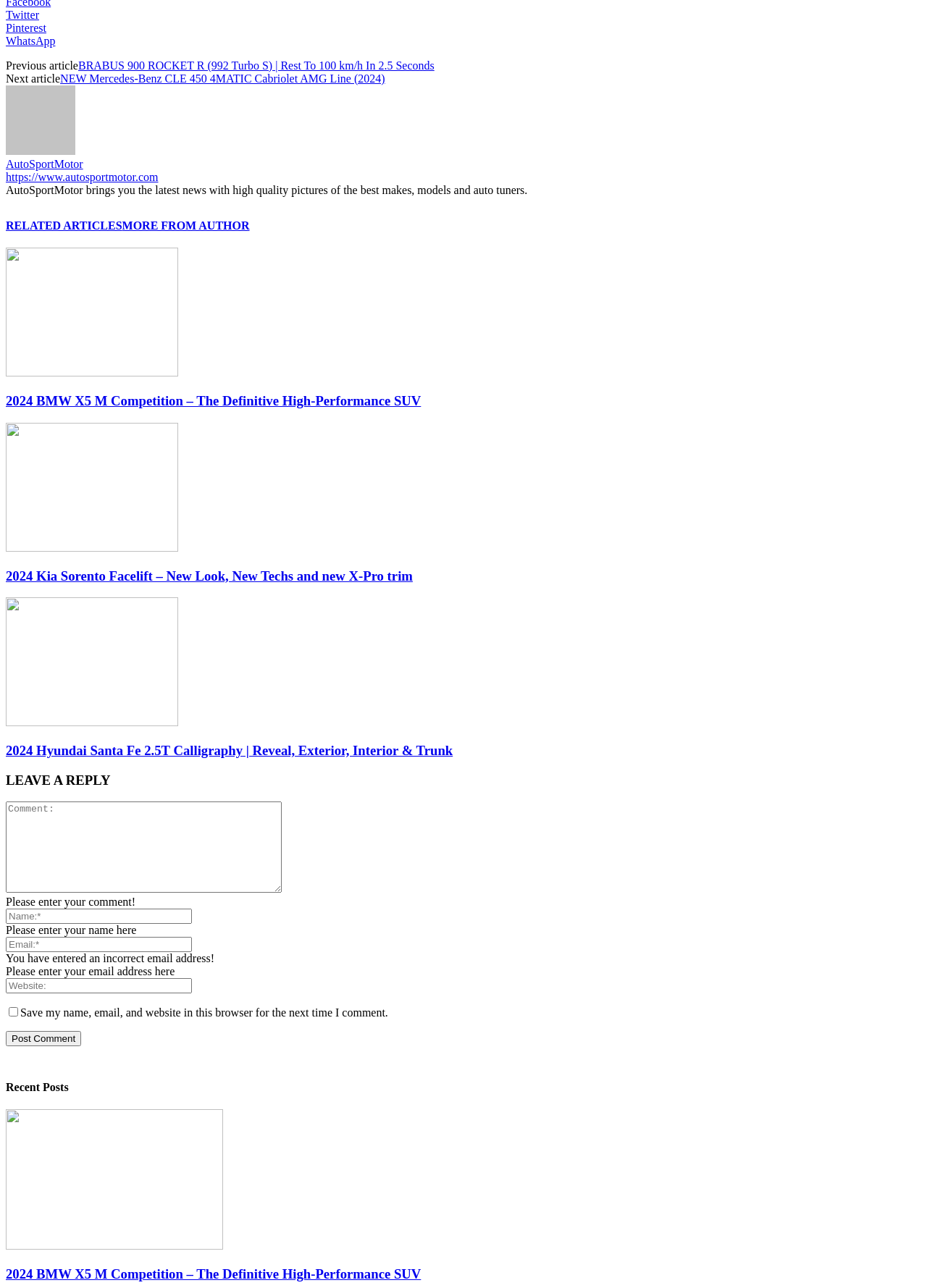Using the description: "Twitter", identify the bounding box of the corresponding UI element in the screenshot.

[0.006, 0.007, 0.994, 0.017]